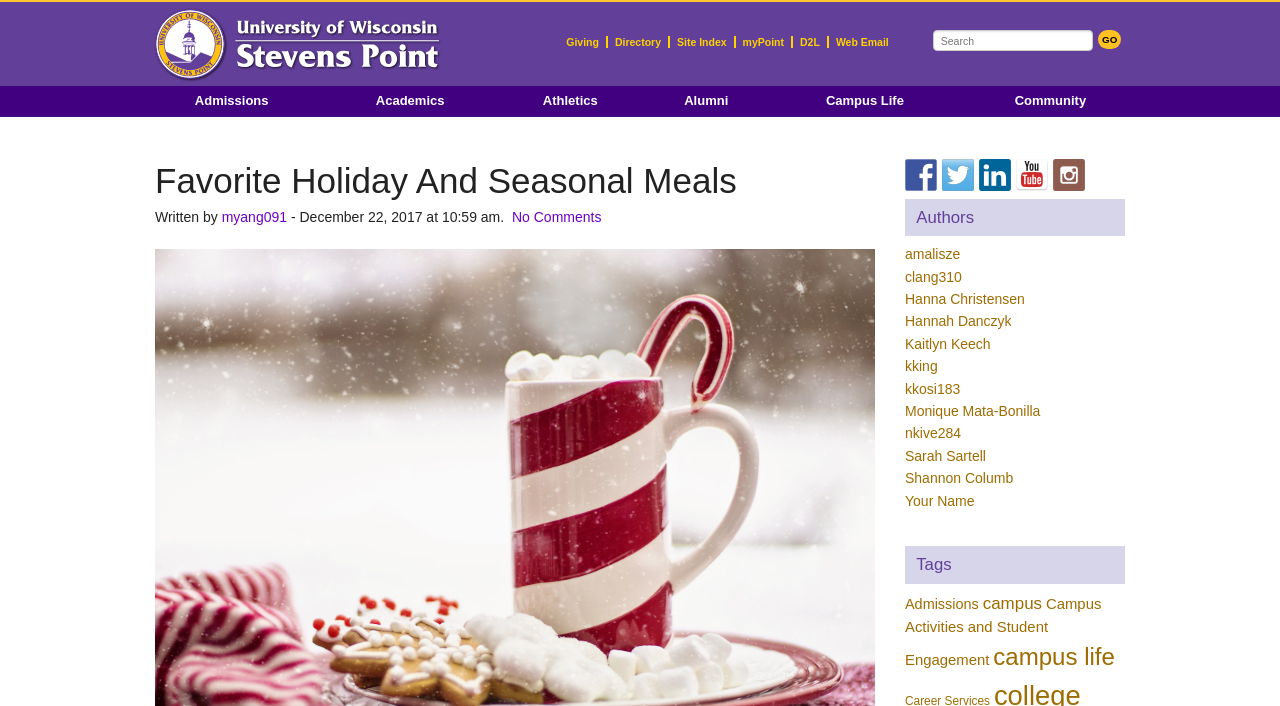Examine the image and give a thorough answer to the following question:
How many social media links are available?

I counted the number of social media links available on the webpage, which are Facebook, Twitter, LinkedIn, YouTube, and Instagram.